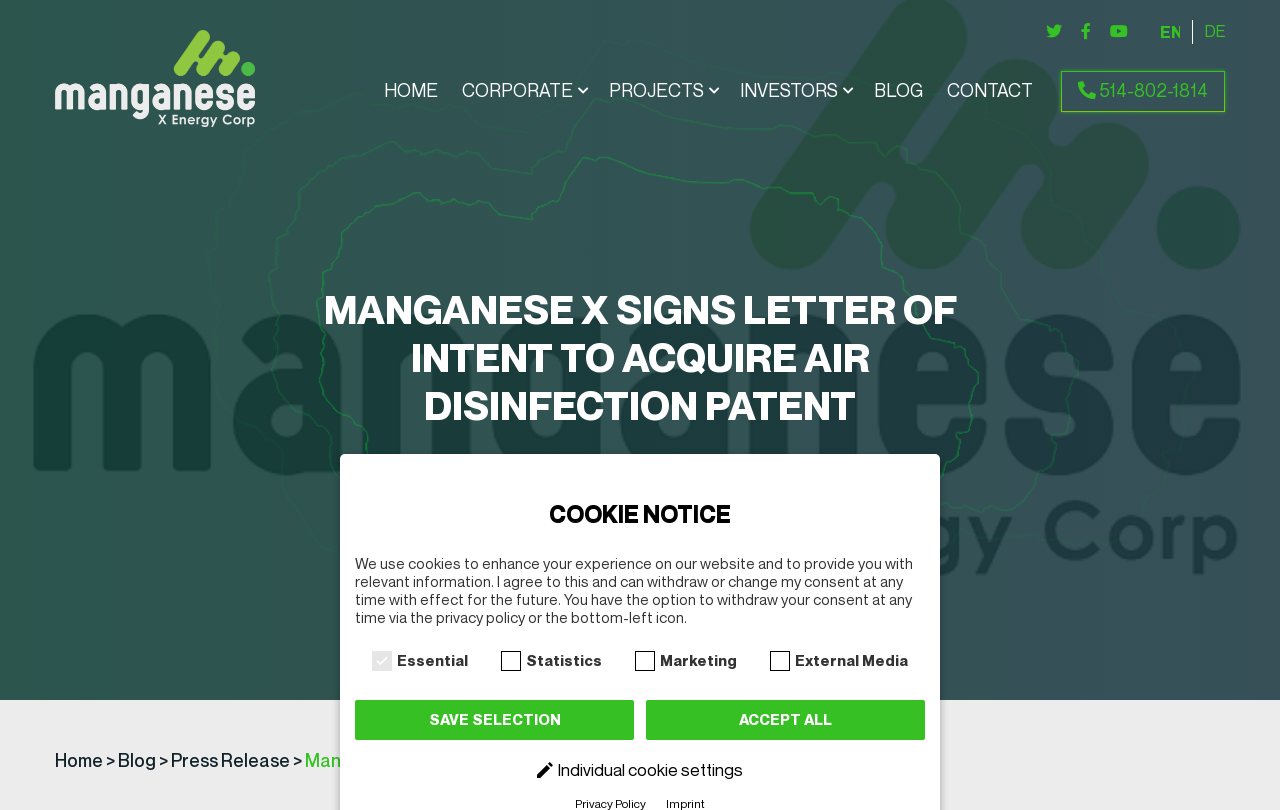Find the bounding box coordinates of the clickable region needed to perform the following instruction: "Click the CONTACT link". The coordinates should be provided as four float numbers between 0 and 1, i.e., [left, top, right, bottom].

[0.73, 0.086, 0.816, 0.139]